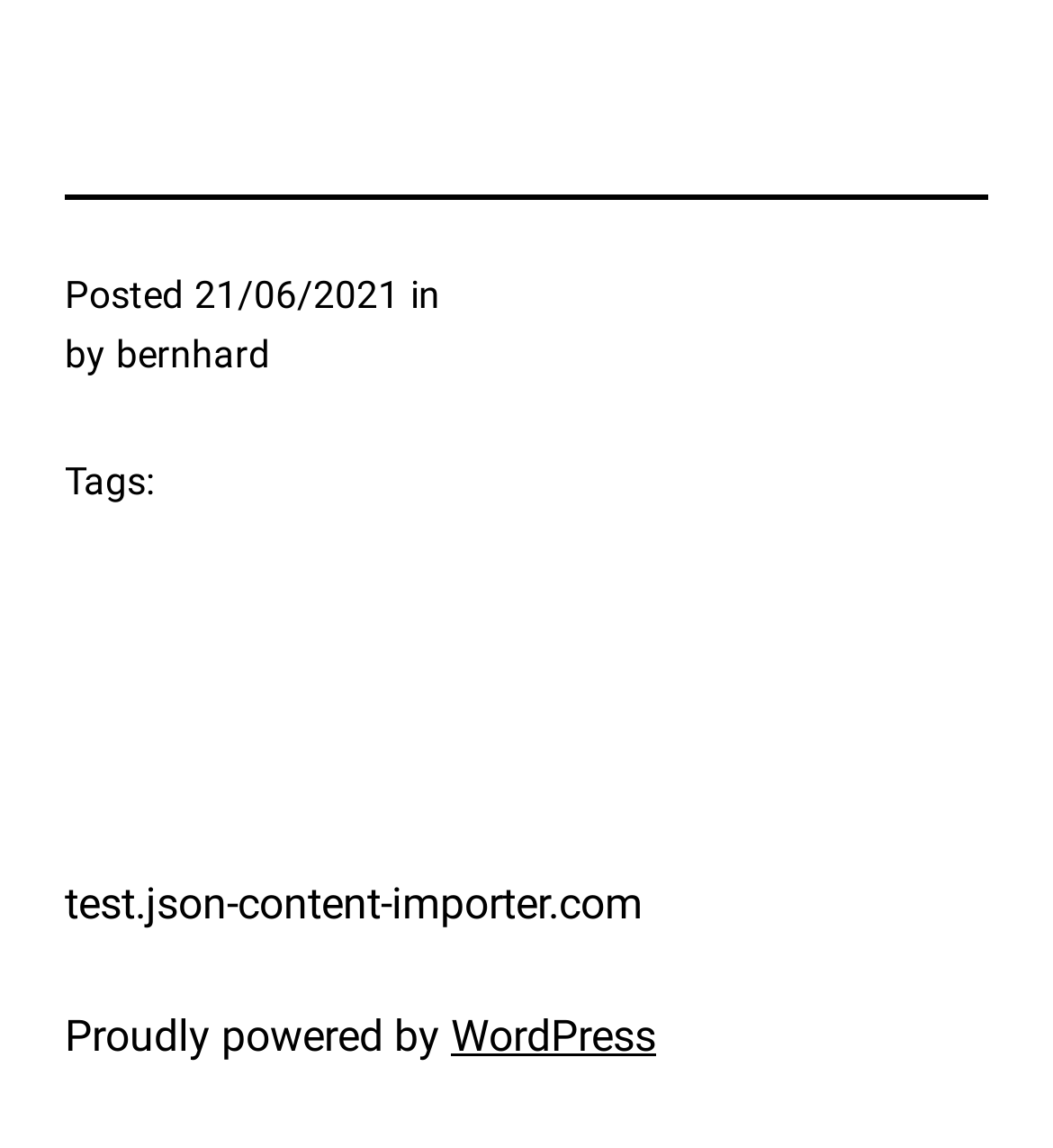What is the URL of the related website?
Please give a detailed and elaborate explanation in response to the question.

I found the URL of the related website by looking at the link 'test.json-content-importer.com' which is located at the bottom of the webpage.